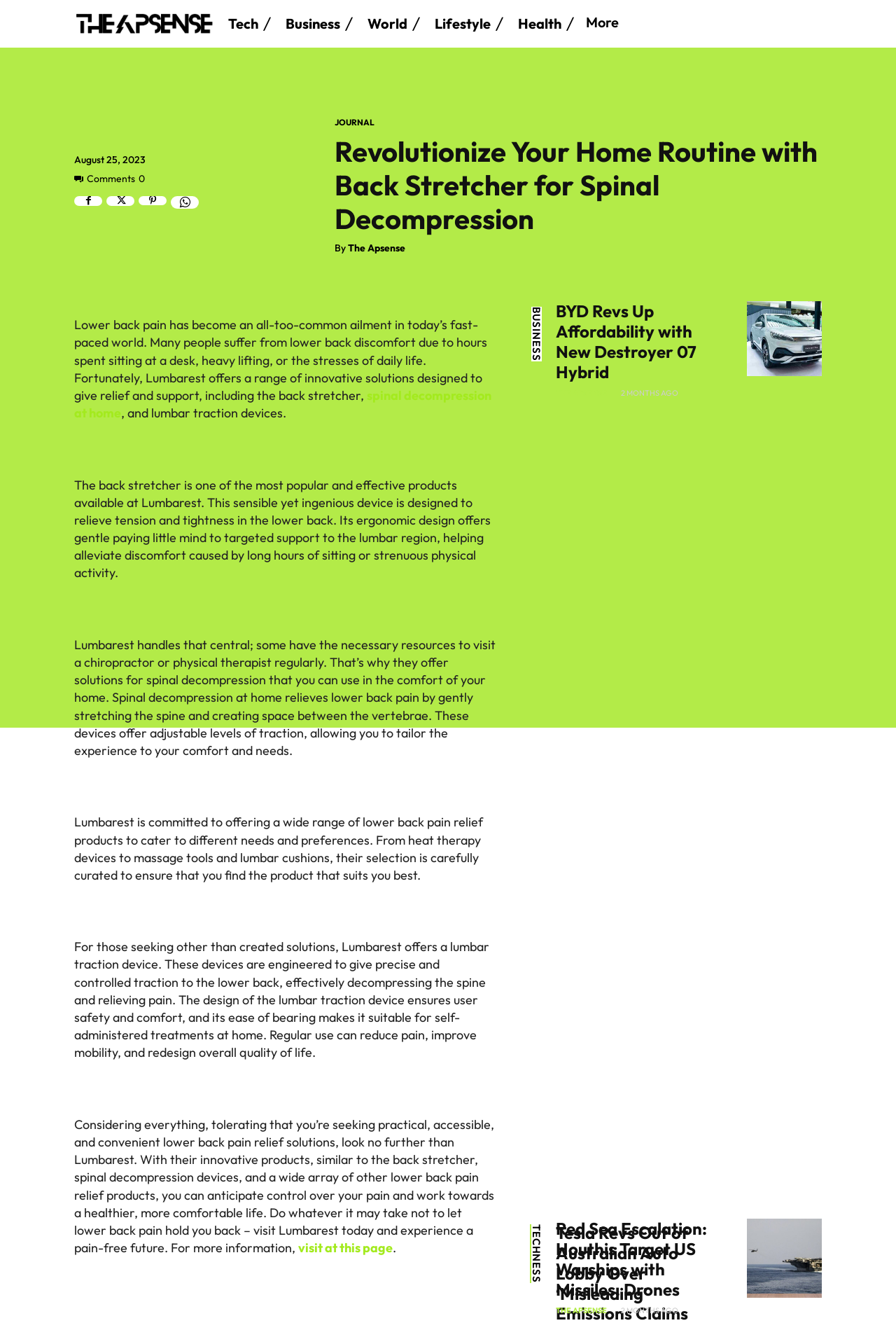For the following element description, predict the bounding box coordinates in the format (top-left x, top-left y, bottom-right x, bottom-right y). All values should be floating point numbers between 0 and 1. Description: parent_node: SEARCH... name="s" placeholder=""

[0.561, 0.155, 0.811, 0.171]